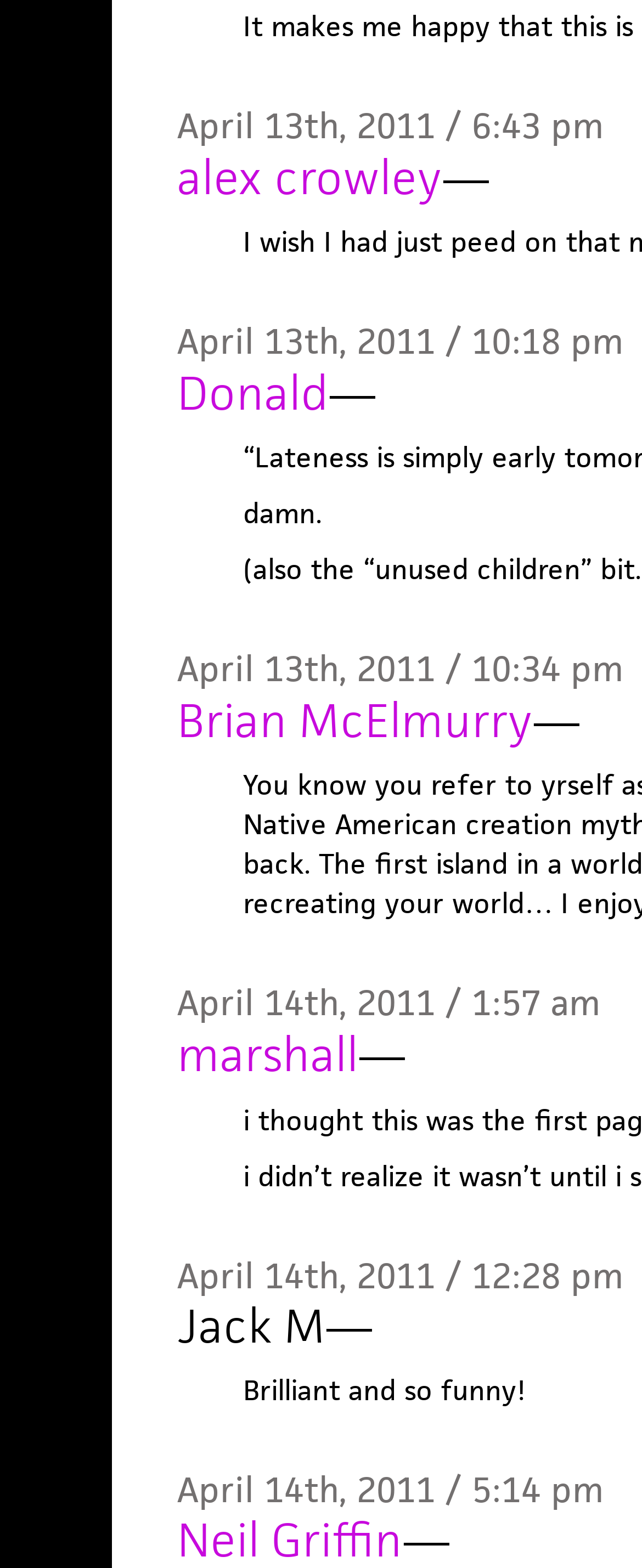Using the element description: "Brian McElmurry", determine the bounding box coordinates. The coordinates should be in the format [left, top, right, bottom], with values between 0 and 1.

[0.276, 0.441, 0.829, 0.478]